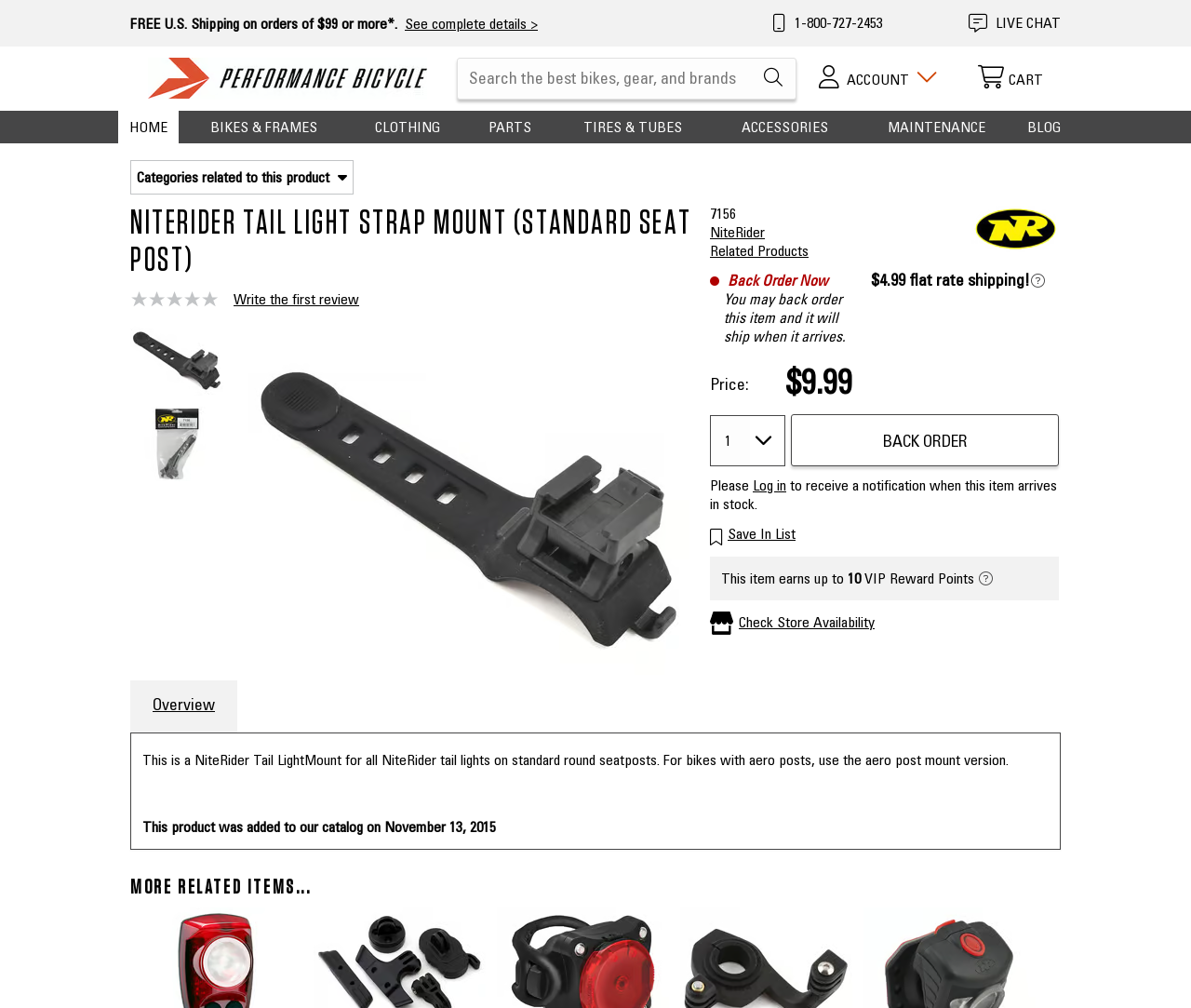Determine the bounding box coordinates of the section to be clicked to follow the instruction: "Log in to account". The coordinates should be given as four float numbers between 0 and 1, formatted as [left, top, right, bottom].

[0.632, 0.476, 0.66, 0.491]